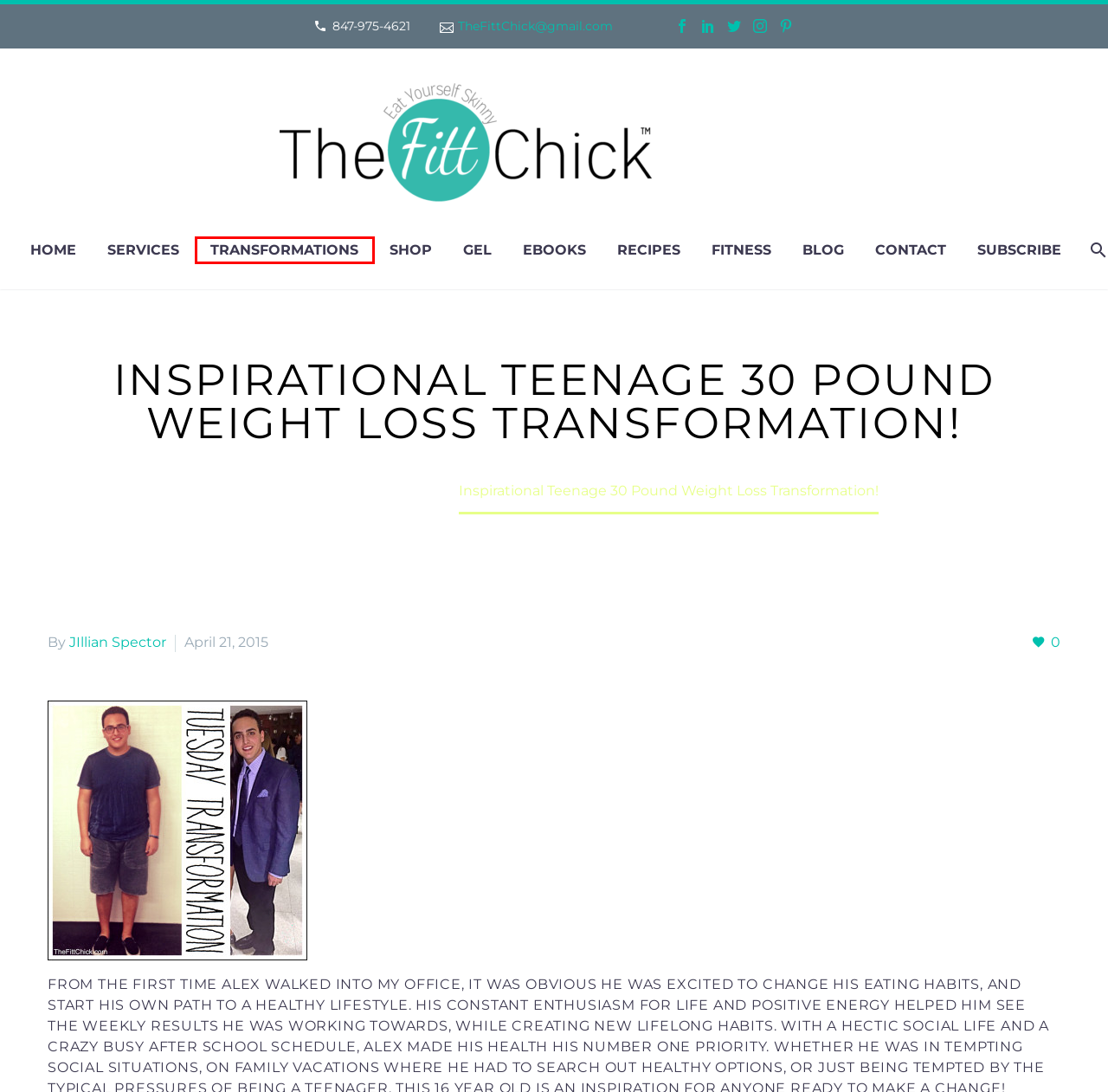You are provided with a screenshot of a webpage that has a red bounding box highlighting a UI element. Choose the most accurate webpage description that matches the new webpage after clicking the highlighted element. Here are your choices:
A. Transformations – TheFittChick
B. Fitness – TheFittChick
C. Contact – TheFittChick
D. The Most Complete Marketing & Automation Suite | Builderall
E. Blog – TheFittChick
F. Shop Services – TheFittChick
G. Recipes – TheFittChick
H. TheFittChick – Eat Yourself Skinny

A